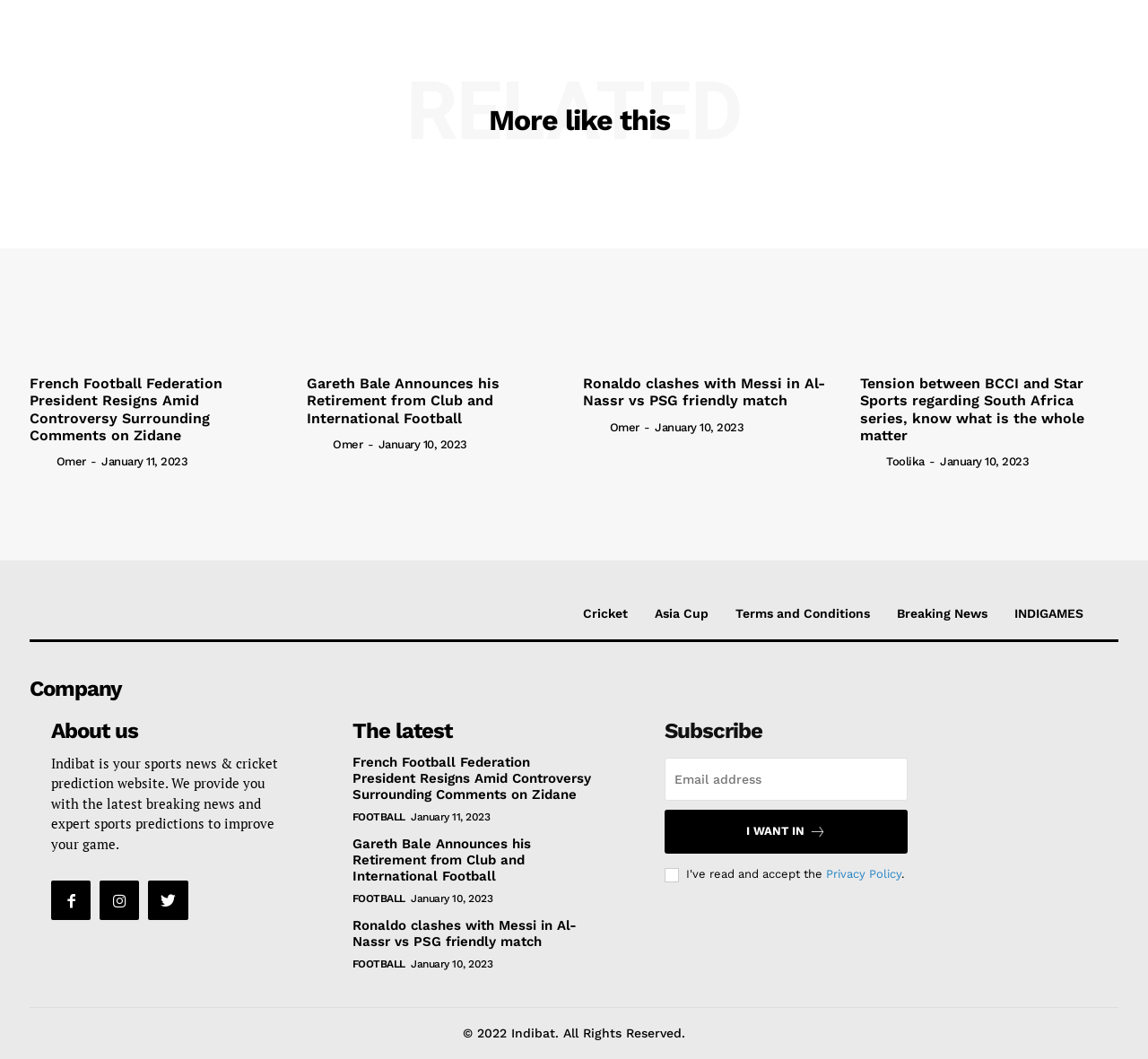Identify the bounding box coordinates for the UI element described as: "aria-label="email" name="email" placeholder="Email address"".

[0.579, 0.715, 0.79, 0.756]